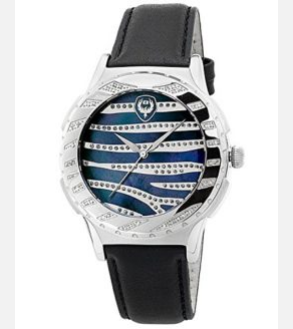Offer a detailed account of the various components present in the image.

The image showcases the Brillier Unisex "Kalypso" Diamond-Accented Stainless Steel Watch, characterized by its striking design that blends elegance with contemporary style. This timepiece features a vibrant blue dial that is intricately embellished with diamond accents, creating a captivating visual effect. The watch is framed by a sleek stainless steel case, providing a polished look. 

Complementing its stylish appearance is a comfortable black leather strap, designed to ensure a secure and stylish fit on the wrist. This watch stands out not only for its aesthetic appeal but also for its quality craftsmanship, perfect for those who appreciate both fashion and functionality in their accessories.